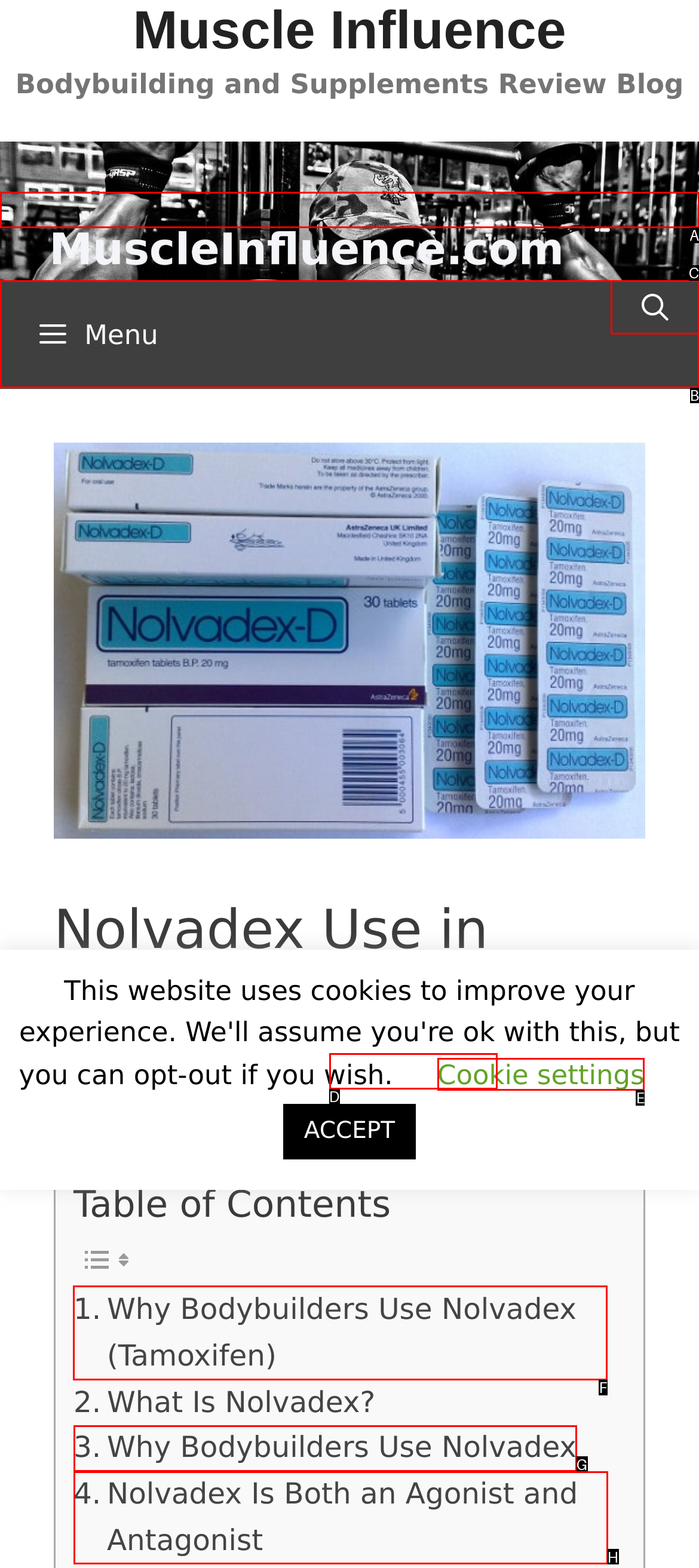Identify the correct UI element to click to follow this instruction: read news briefs
Respond with the letter of the appropriate choice from the displayed options.

None